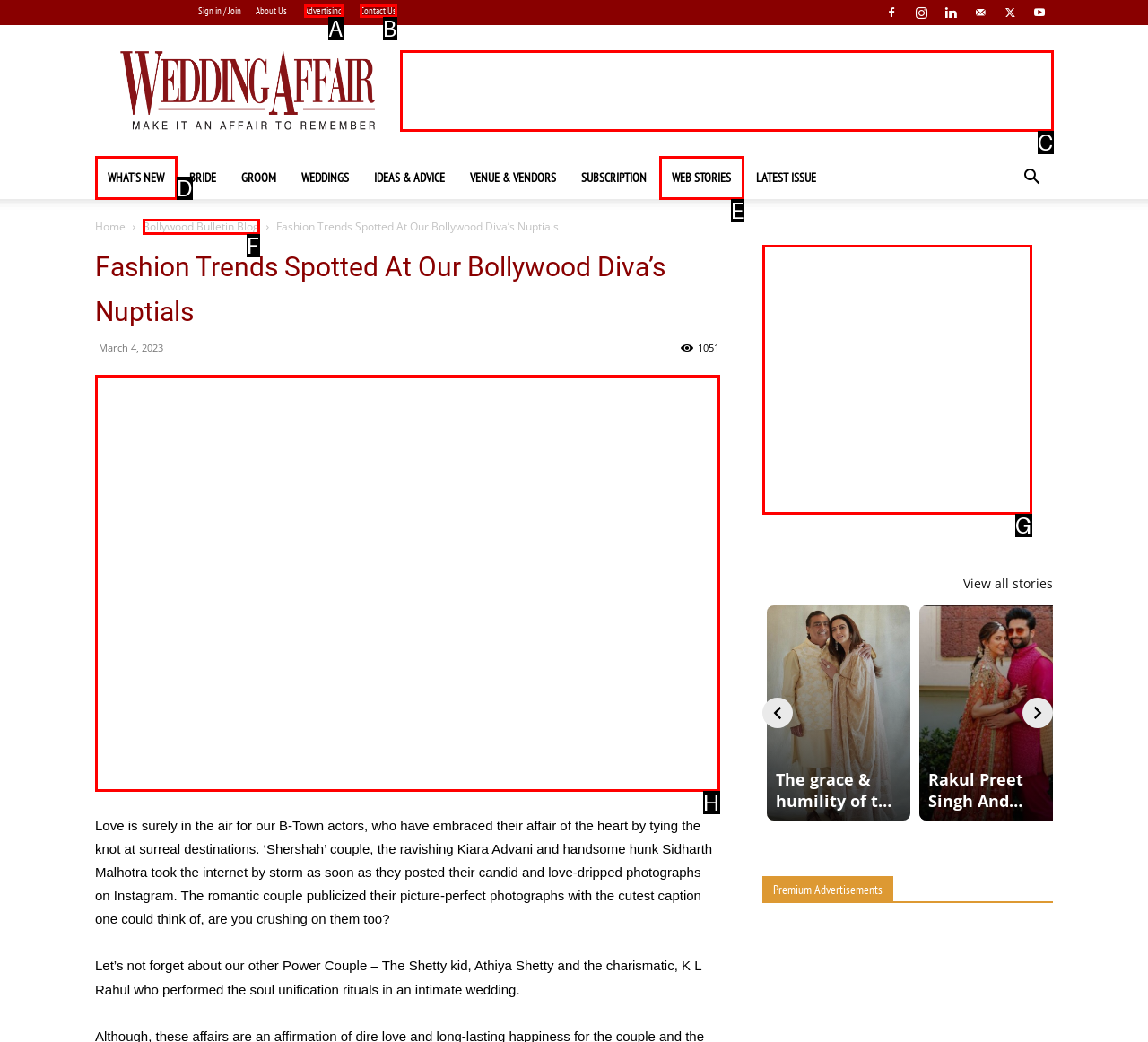Using the given description: Web Stories, identify the HTML element that corresponds best. Answer with the letter of the correct option from the available choices.

E